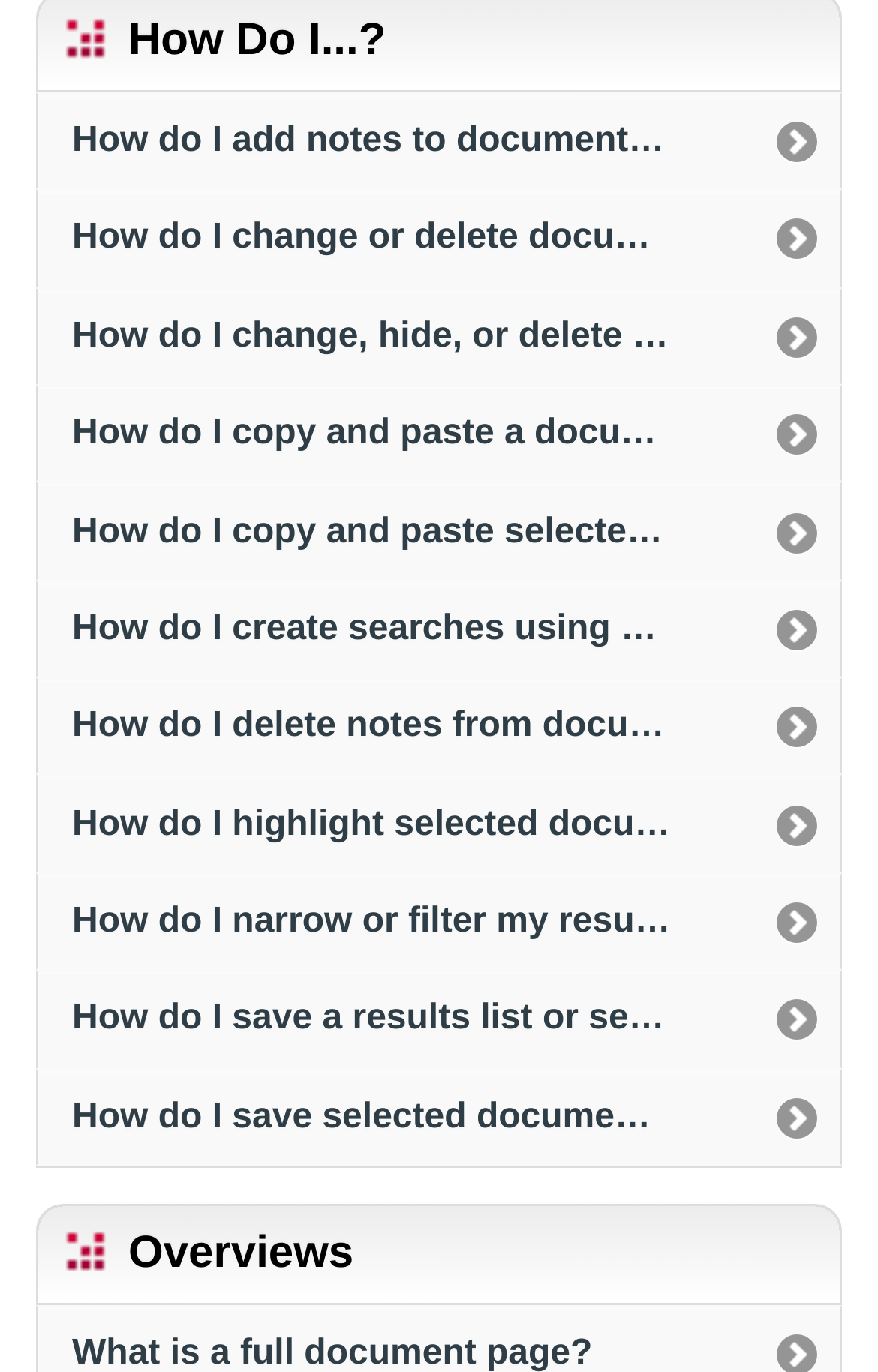What is the purpose of the links on the webpage?
Based on the screenshot, respond with a single word or phrase.

To provide tutorials